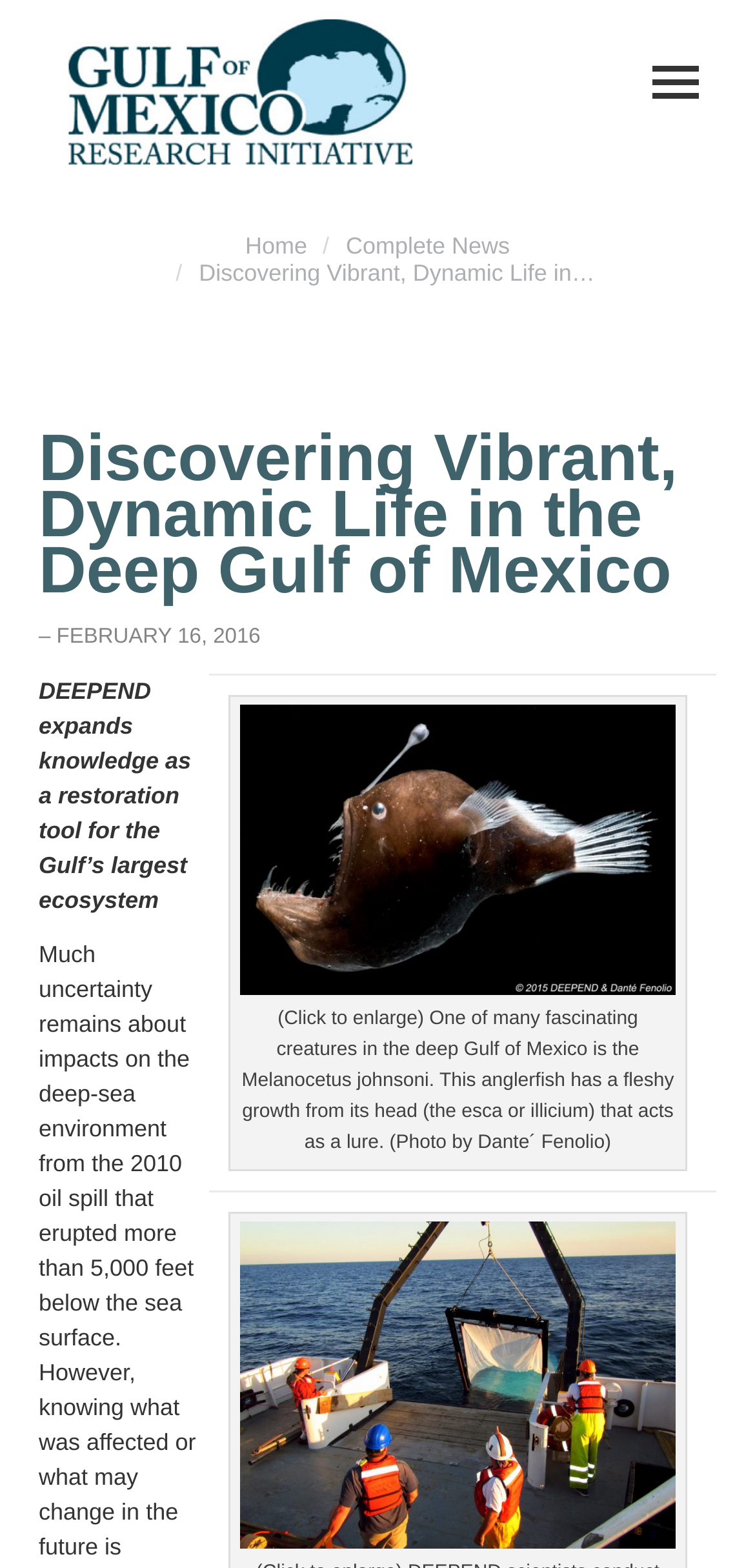Using the information in the image, give a detailed answer to the following question: What is the purpose of DEEPEND?

I found the answer by looking at the static text element with the text 'DEEPEND expands knowledge as a restoration tool for the Gulf’s largest ecosystem' which is located in the middle of the webpage, and it suggests that DEEPEND is used as a restoration tool.